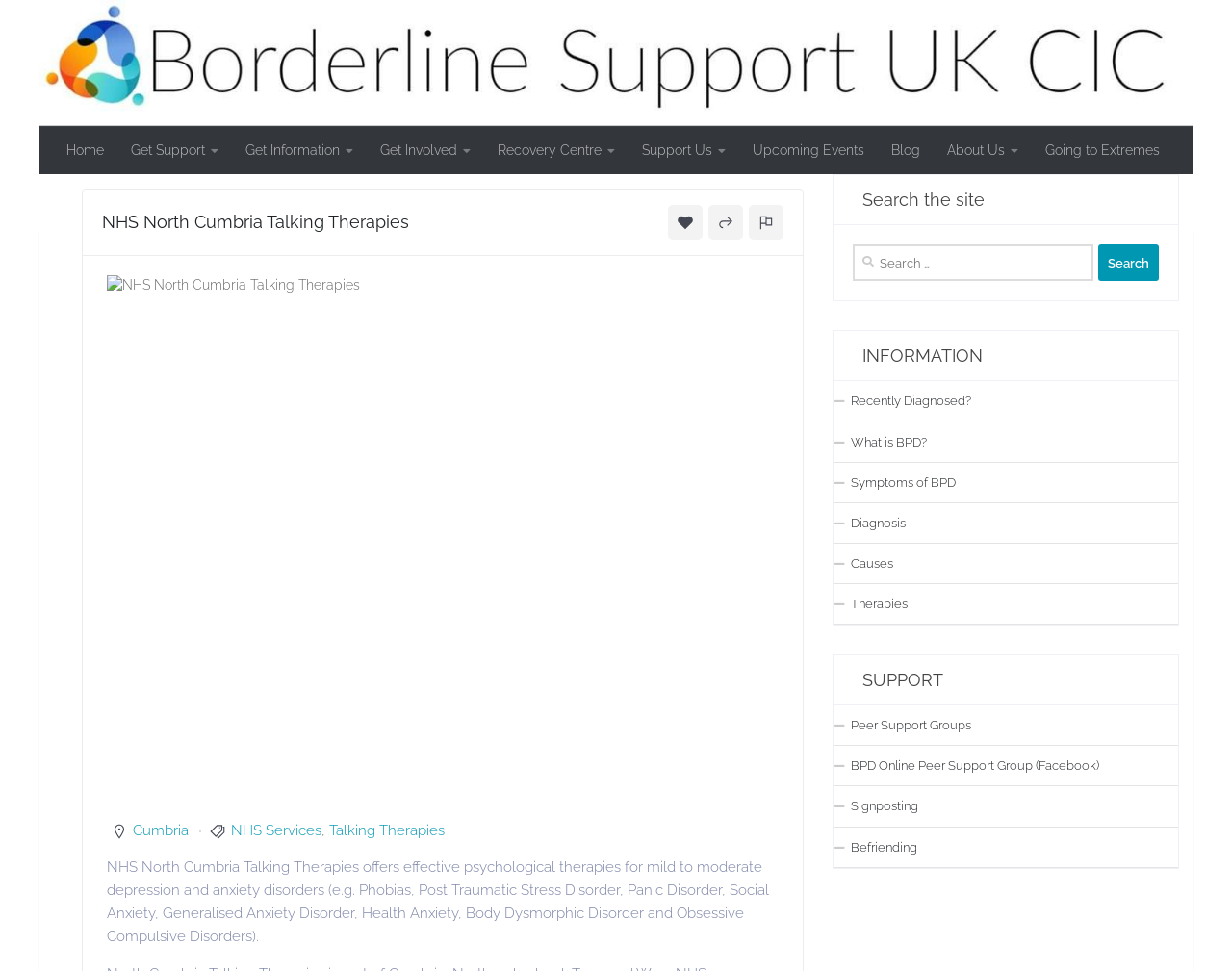Write an extensive caption that covers every aspect of the webpage.

The webpage is about NHS North Cumbria Talking Therapies, which offers effective psychological therapies for mild to moderate depression and anxiety disorders. 

At the top of the page, there is a navigation menu with 10 links, including "Home", "Get Support", "Get Information", "Get Involved", "Recovery Centre", "Support Us", "Upcoming Events", "Blog", "About Us", and "Going to Extremes". 

Below the navigation menu, there is a large heading that reads "NHS North Cumbria Talking Therapies". To the right of the heading, there are two links. 

Further down, there is a large image that spans most of the width of the page, with the title "NHS North Cumbria Talking Therapies" written on it. 

Below the image, there is a paragraph of text that describes the services offered by NHS North Cumbria Talking Therapies. 

On the bottom left of the page, there are three links: "Cumbria", "NHS Services", and "Talking Therapies", separated by commas. 

To the right of these links, there is a search bar with a heading that reads "Search the site". The search bar has a text input field and a search button. 

Below the search bar, there are three sections: "INFORMATION", "SUPPORT", and an unnamed section. The "INFORMATION" section has five links related to Borderline Personality Disorder (BPD), and the "SUPPORT" section has four links related to peer support groups and befriending services. The unnamed section has no links or text.